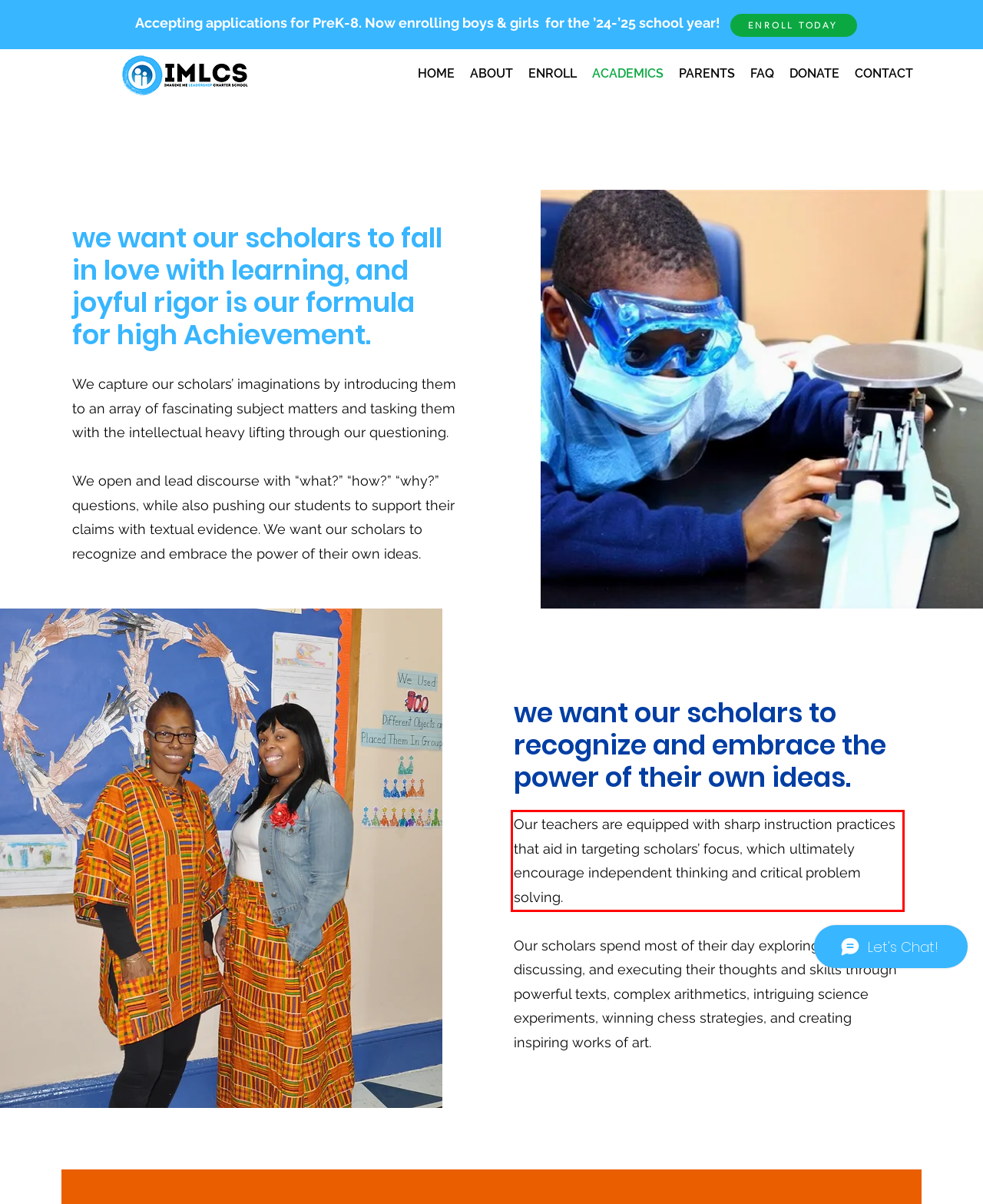Given a screenshot of a webpage containing a red bounding box, perform OCR on the text within this red bounding box and provide the text content.

Our teachers are equipped with sharp instruction practices that aid in targeting scholars’ focus, which ultimately encourage independent thinking and critical problem solving.